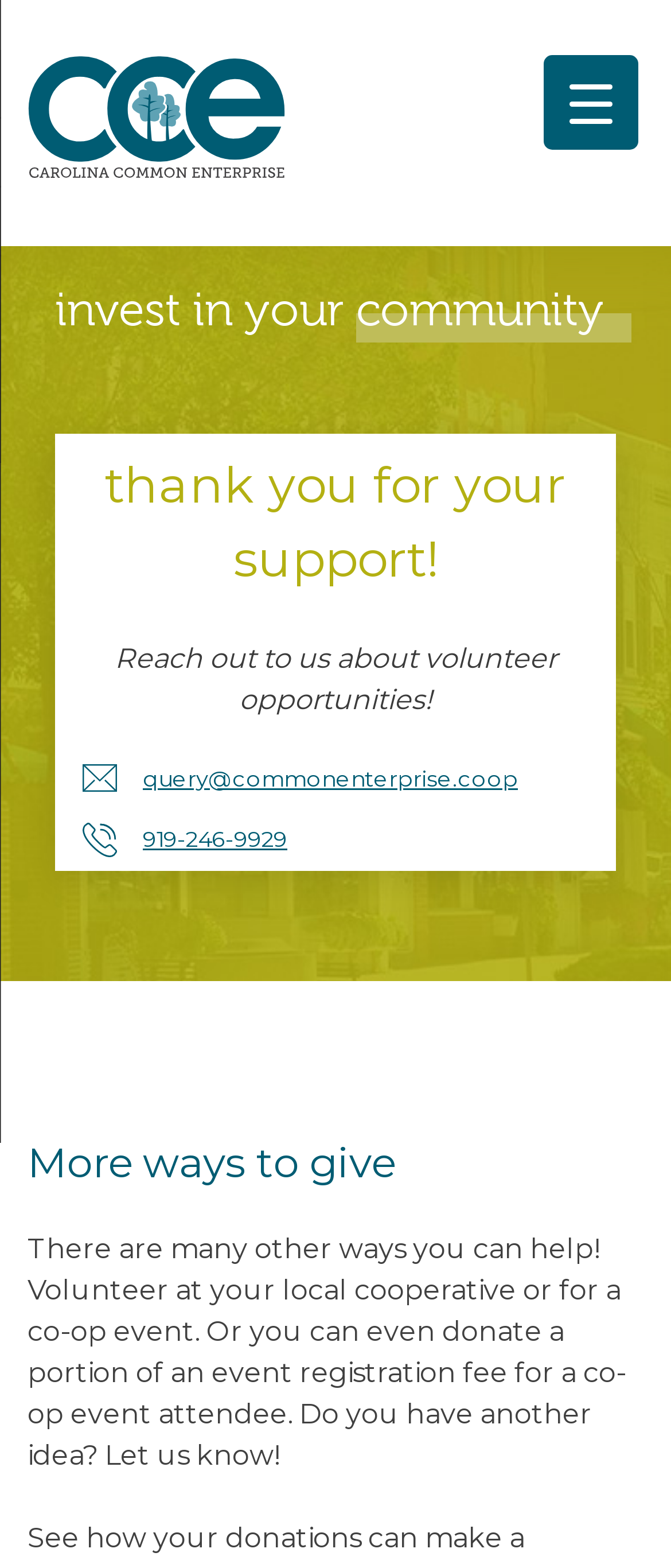What is the purpose of the 'Menu Trigger' button?
Based on the visual information, provide a detailed and comprehensive answer.

I inferred the answer by looking at the button element with the text 'Menu Trigger', which is typically used to open a menu or navigation panel. The fact that it controls an element with the ID 'rmp-container-822' further supports this conclusion.